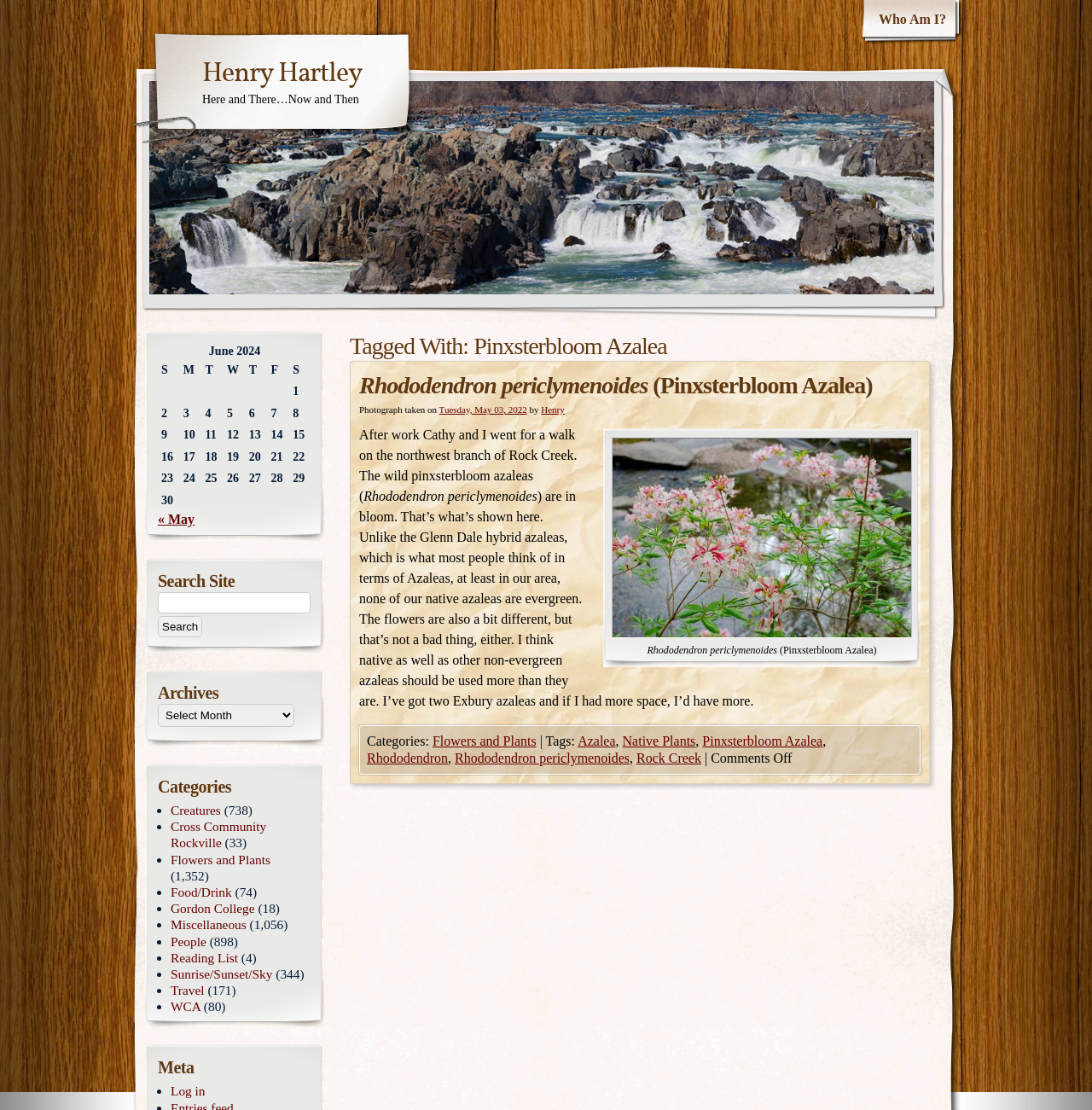Kindly determine the bounding box coordinates for the area that needs to be clicked to execute this instruction: "Click on the link to view Henry Hartley's profile".

[0.185, 0.05, 0.332, 0.084]